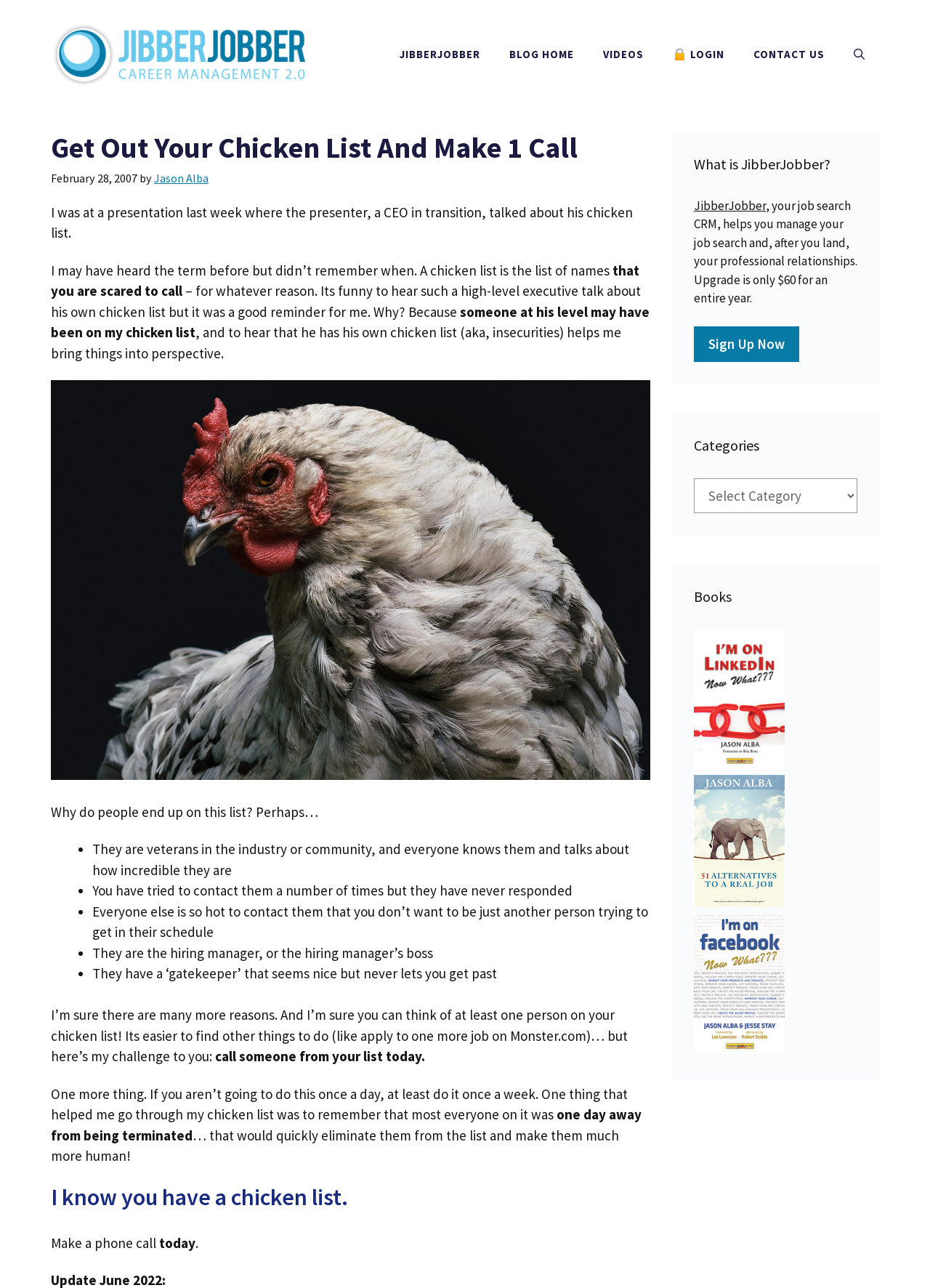Locate the bounding box coordinates of the clickable part needed for the task: "Select an option from the 'Categories' combobox".

[0.746, 0.371, 0.922, 0.398]